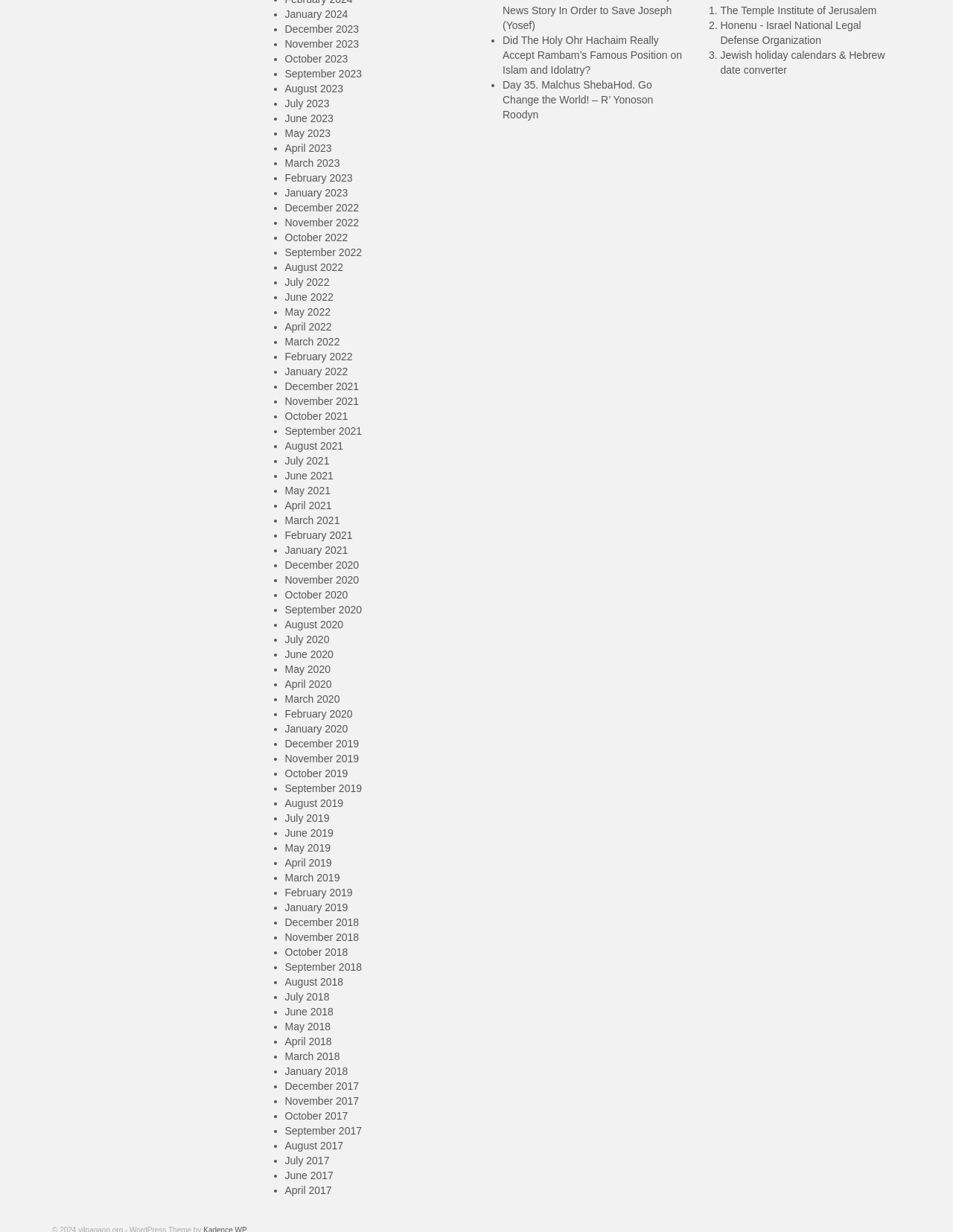Is the list in chronological order?
Offer a detailed and exhaustive answer to the question.

By examining the list of links, I can see that they are in chronological order, with the most recent month (January 2024) at the top and the oldest month (December 2020) at the bottom, suggesting that the webpage is organized in a logical and easy-to-follow manner.